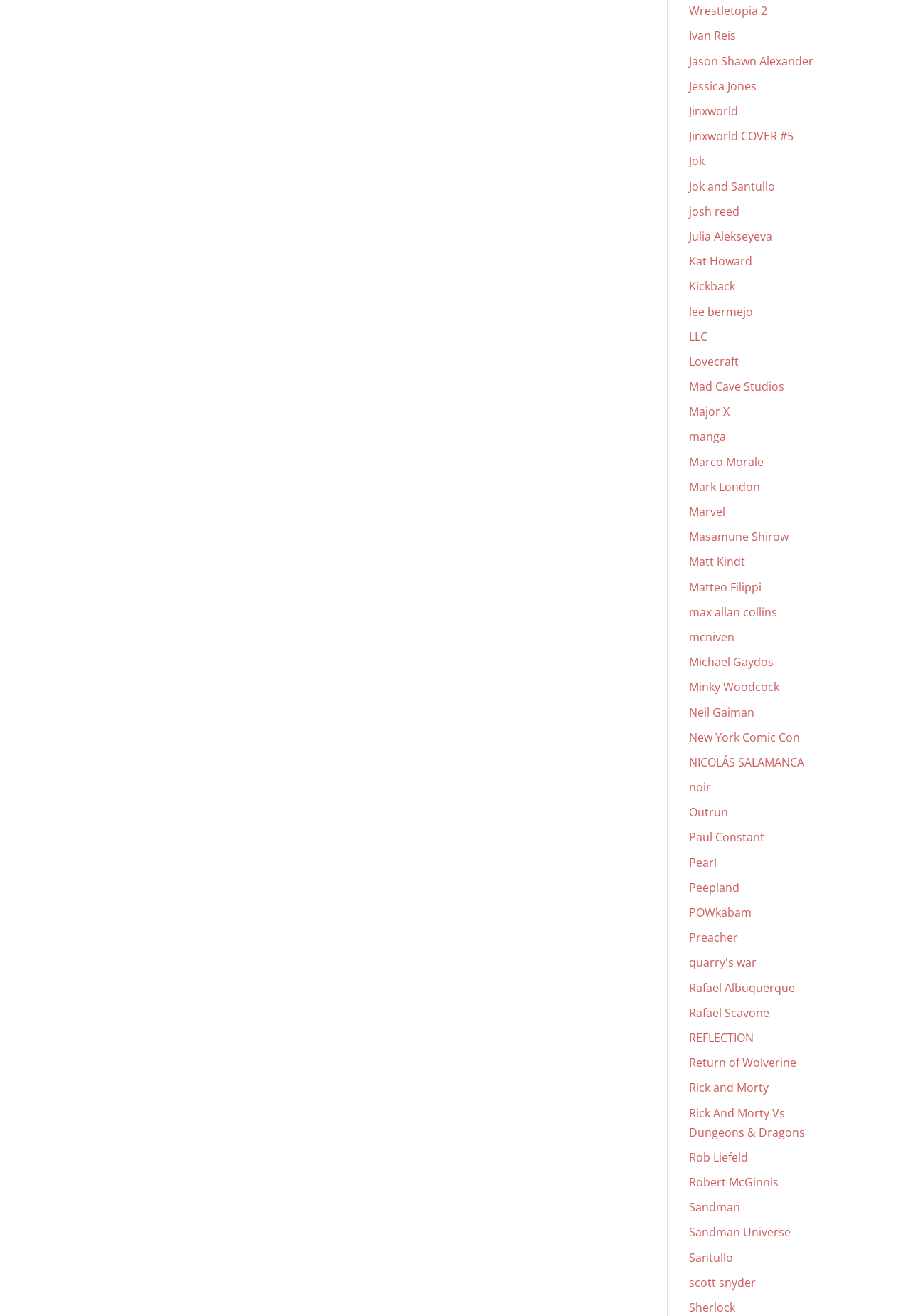Using the provided element description: "Rob Liefeld", determine the bounding box coordinates of the corresponding UI element in the screenshot.

[0.756, 0.873, 0.821, 0.885]